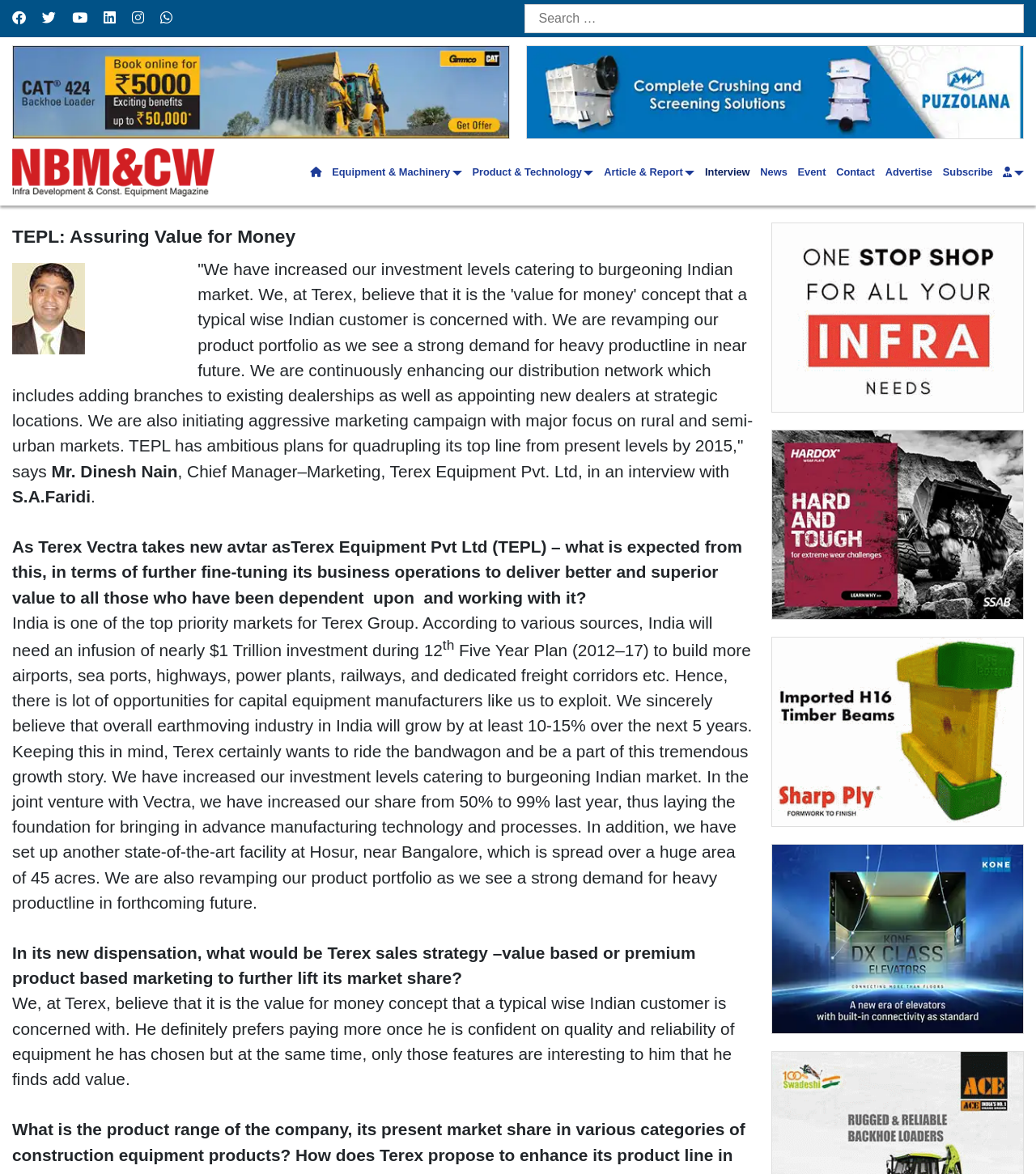Using the format (top-left x, top-left y, bottom-right x, bottom-right y), and given the element description, identify the bounding box coordinates within the screenshot: title="Kone - DX Class Elevator"

[0.745, 0.719, 0.988, 0.88]